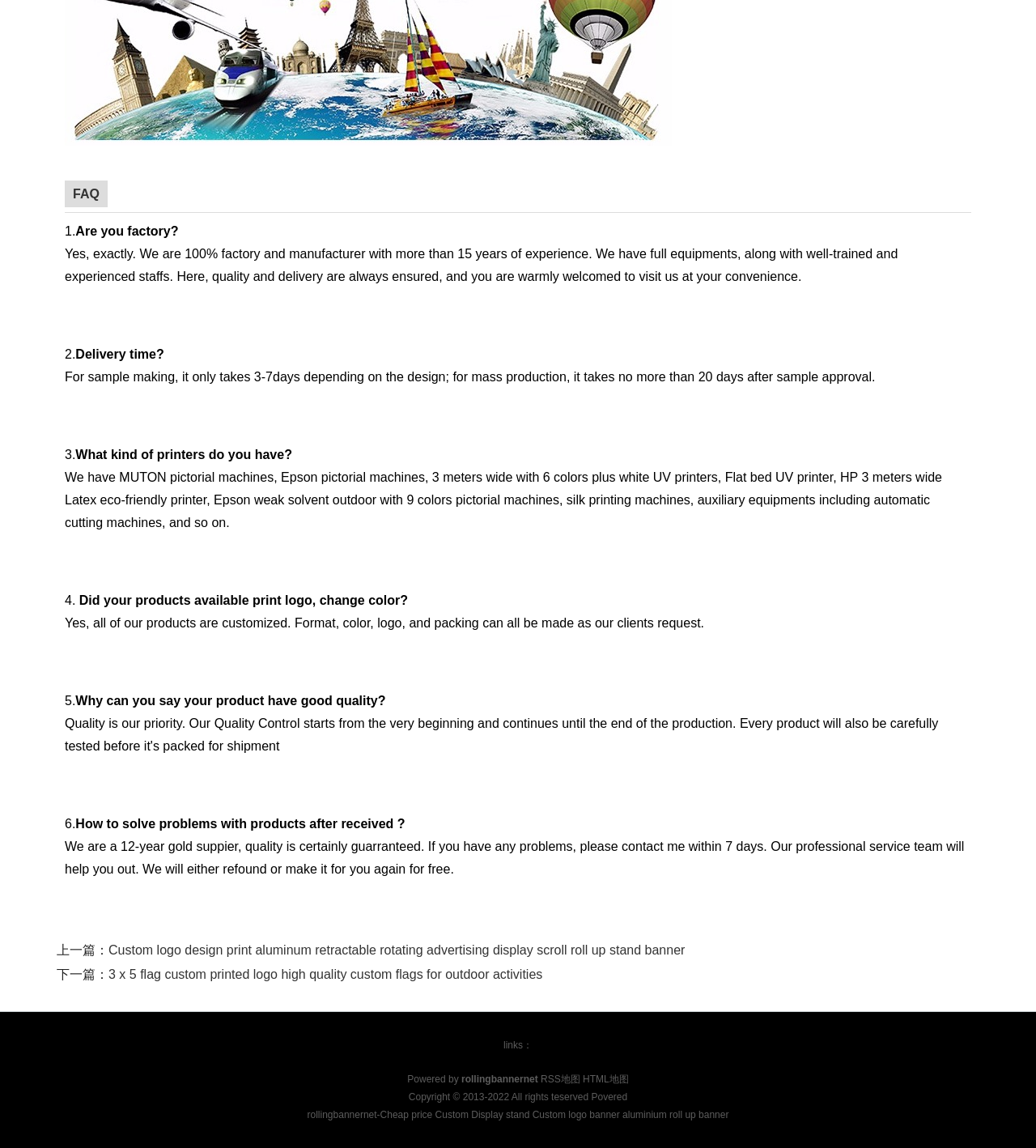Carefully observe the image and respond to the question with a detailed answer:
What kind of printers does the company have?

According to the FAQ section, the company has various printers, including MUTON pictorial machines, Epson pictorial machines, 3 meters wide with 6 colors plus white UV printers, Flat bed UV printer, HP 3 meters wide Latex eco-friendly printer, Epson weak solvent outdoor with 9 colors pictorial machines, silk printing machines, and auxiliary equipment.